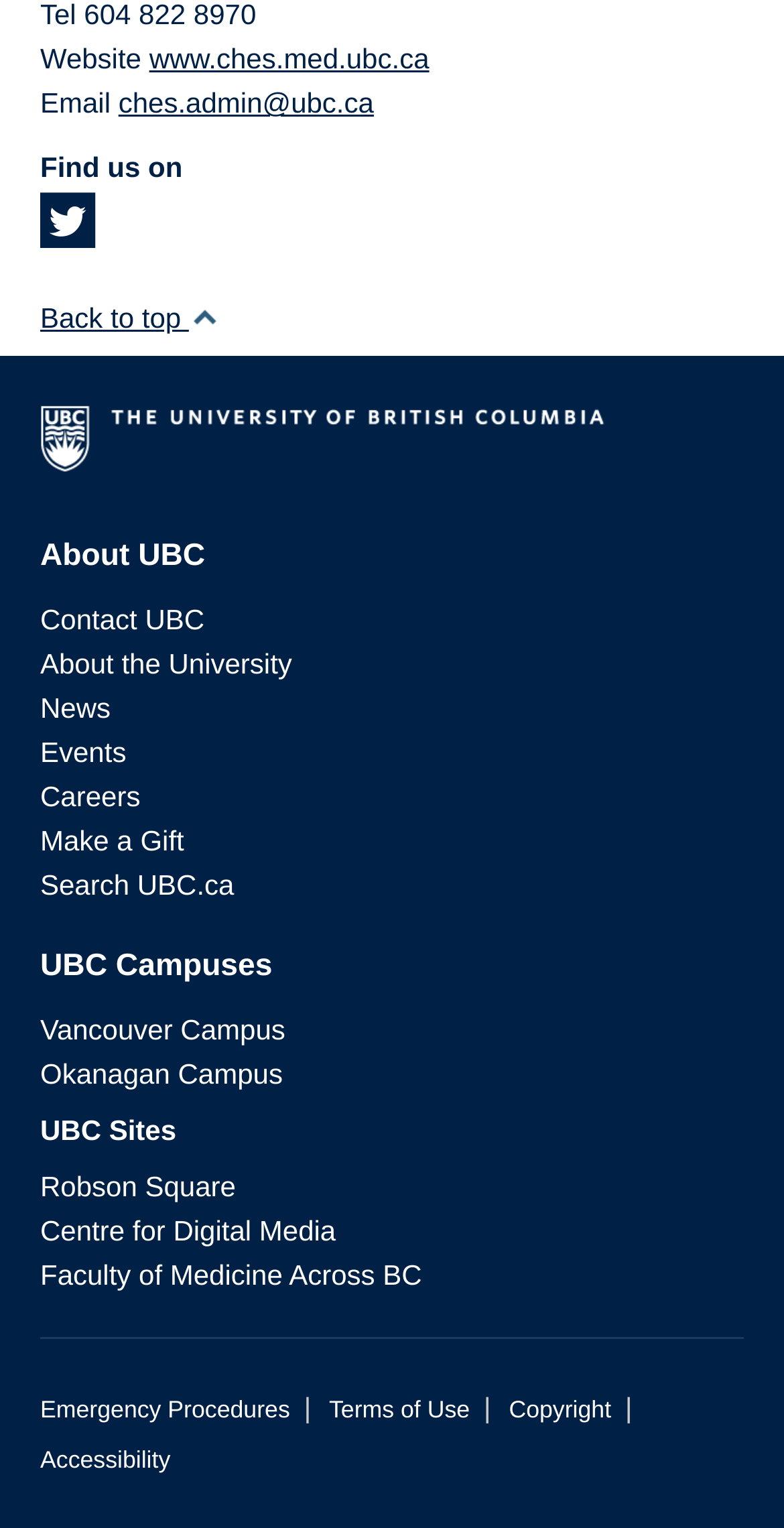What is the email address to contact the university?
Please provide a comprehensive answer based on the contents of the image.

I found the answer by looking at the link with the text 'ches.admin@ubc.ca' which is located near the top of the webpage, indicating that it is the email address to contact the university.